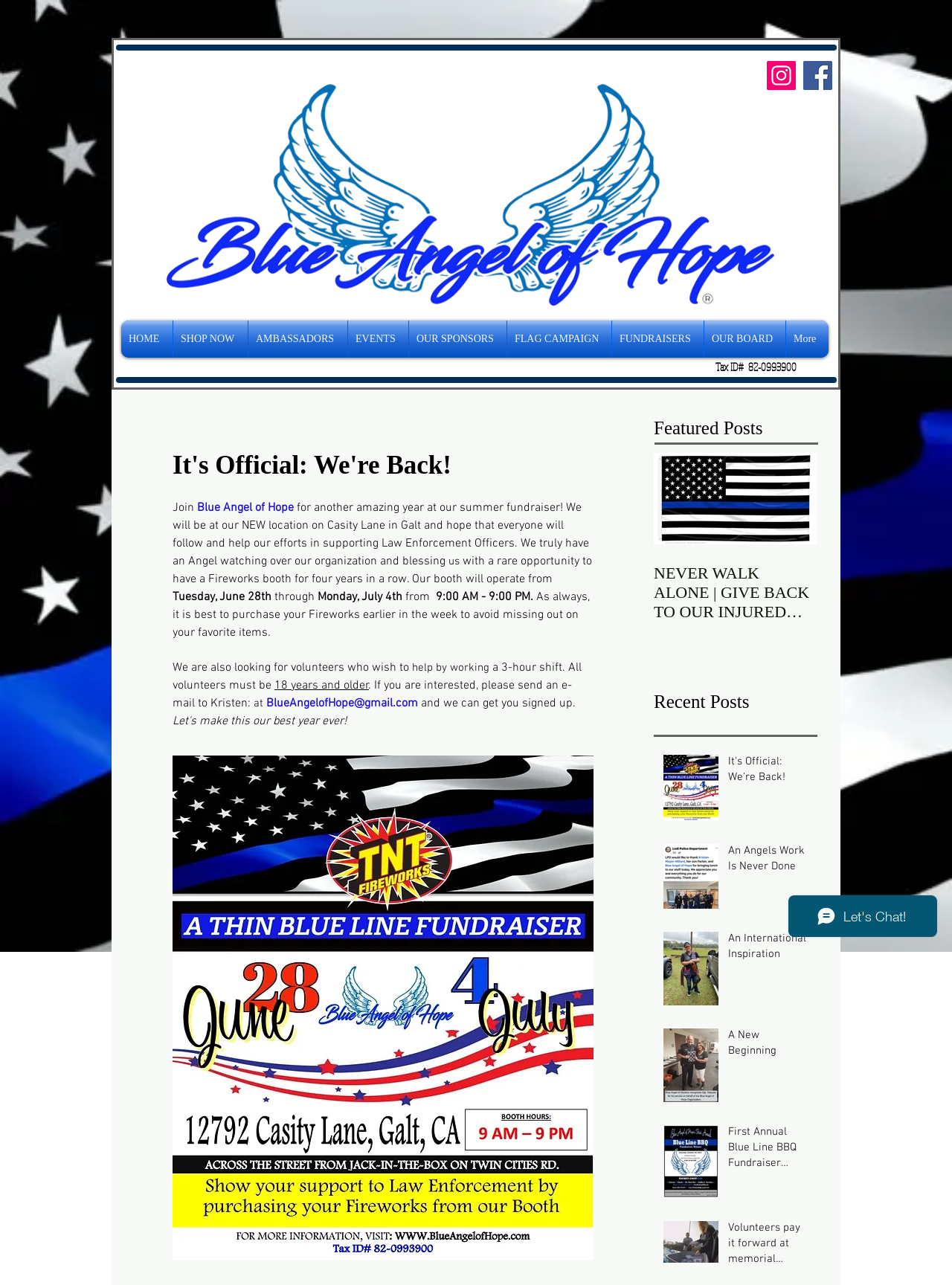Find the bounding box coordinates for the area that must be clicked to perform this action: "Click the SHOP NOW link".

[0.182, 0.249, 0.26, 0.278]